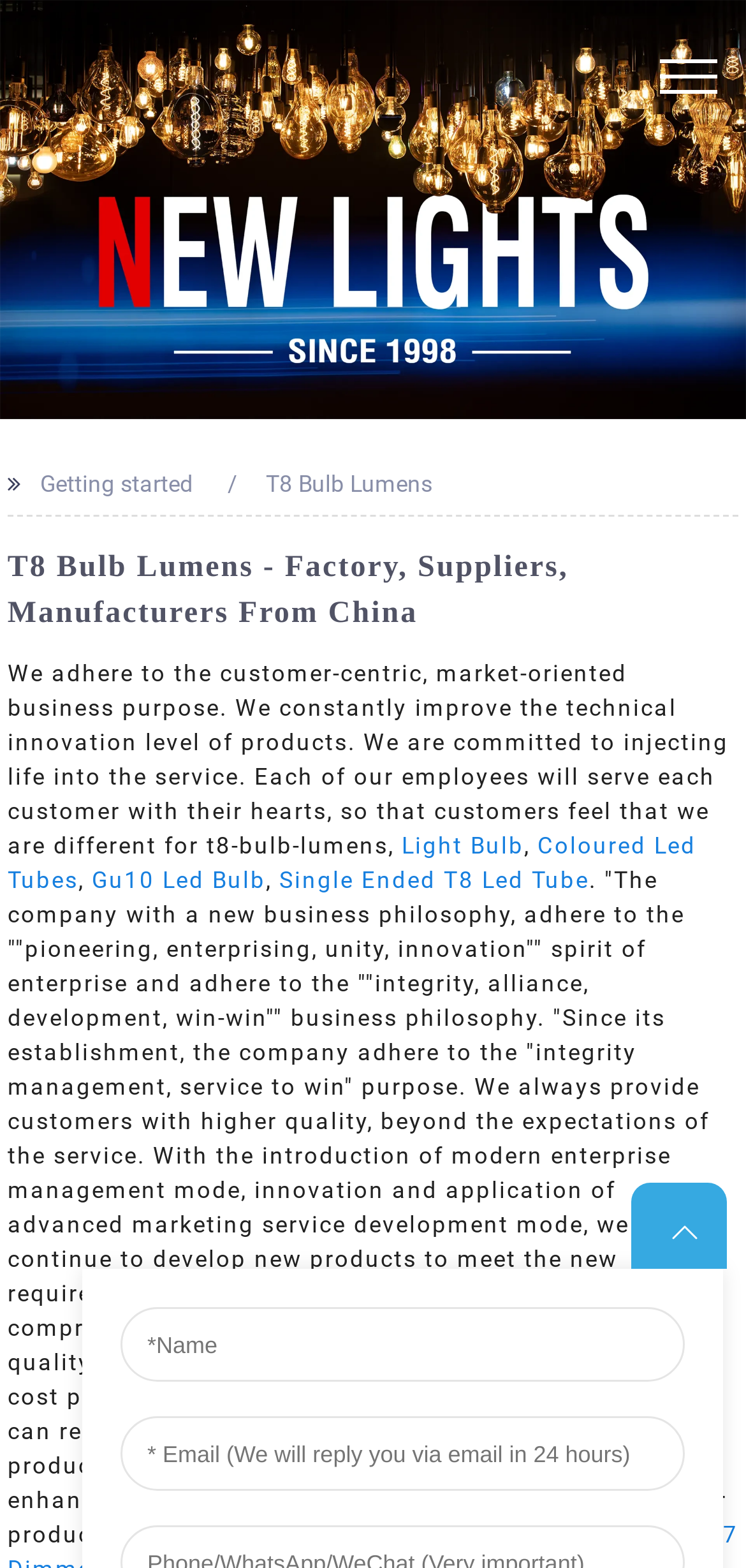Use a single word or phrase to respond to the question:
What is the name of the product mentioned in the heading?

T8 Bulb Lumens